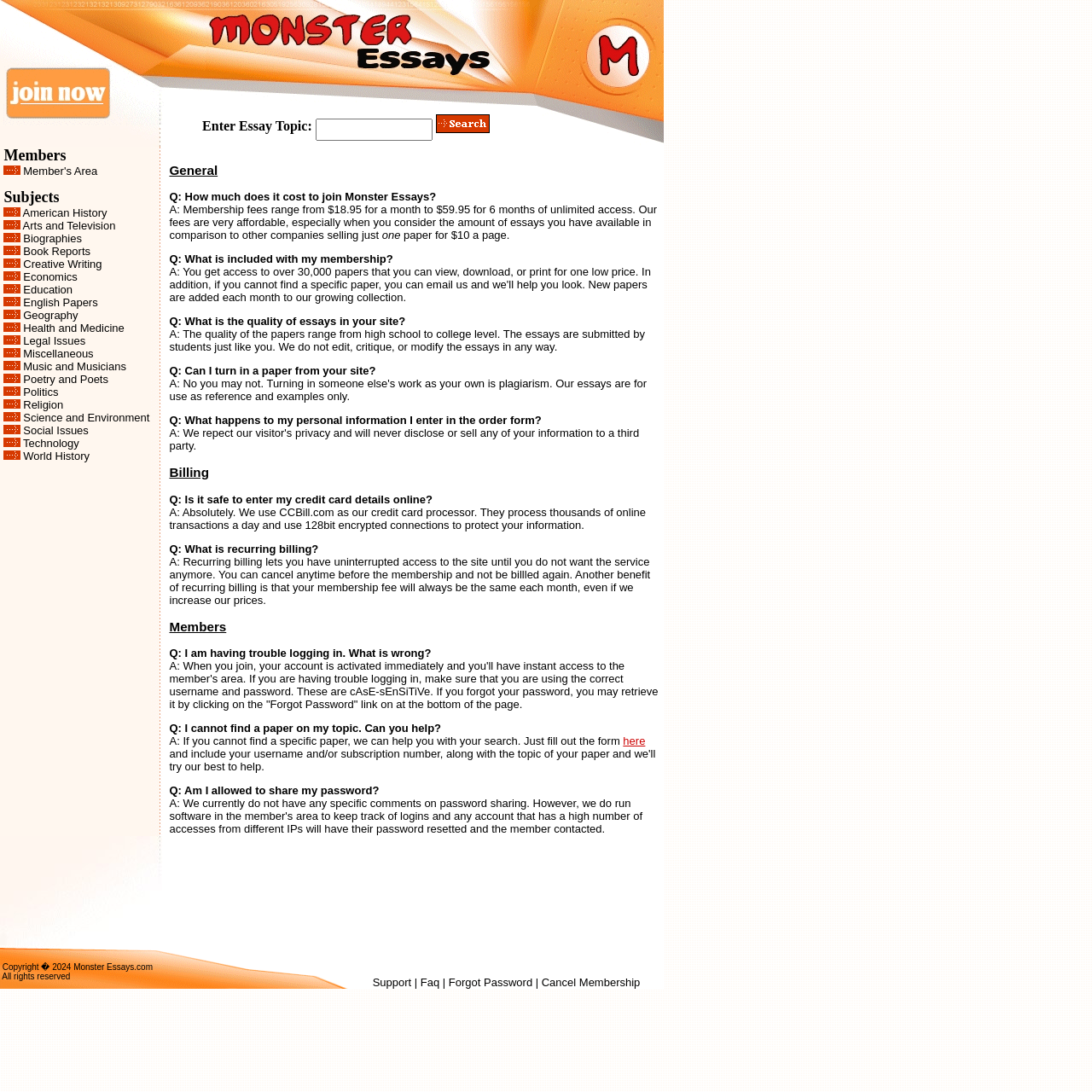Create a detailed description of the webpage's content and layout.

The webpage is titled "Monster Essays: Jammed packed with thousands of essays and term papers". At the top, there is a layout table with four cells, each containing an image. Below this, there is a row with a cell containing a link "Monster Essays - Thousands of essays" and an image, and another cell with an image. 

To the right of the link, there is a cell with an image, and another cell with an image at the far right. Below this row, there is another row with a cell containing a link "Join Monster Essays" and an image, and another cell with an image at the far right. 

The next row has two cells, each containing an image. Below this, there is a row with a cell containing a table with two cells, one with the text "Enter Essay Topic:" and another with a textbox and a submit button. To the right of this table, there is a cell with an image, and another cell with an image at the far right. 

Below this row, there are several rows, each with two cells, each containing an image. Finally, at the bottom, there is a long row with a cell containing a list of links to various subjects, including "Member's Area", "American History", "Arts and Television", "Biographies", and many others, each separated by a small image and a space.